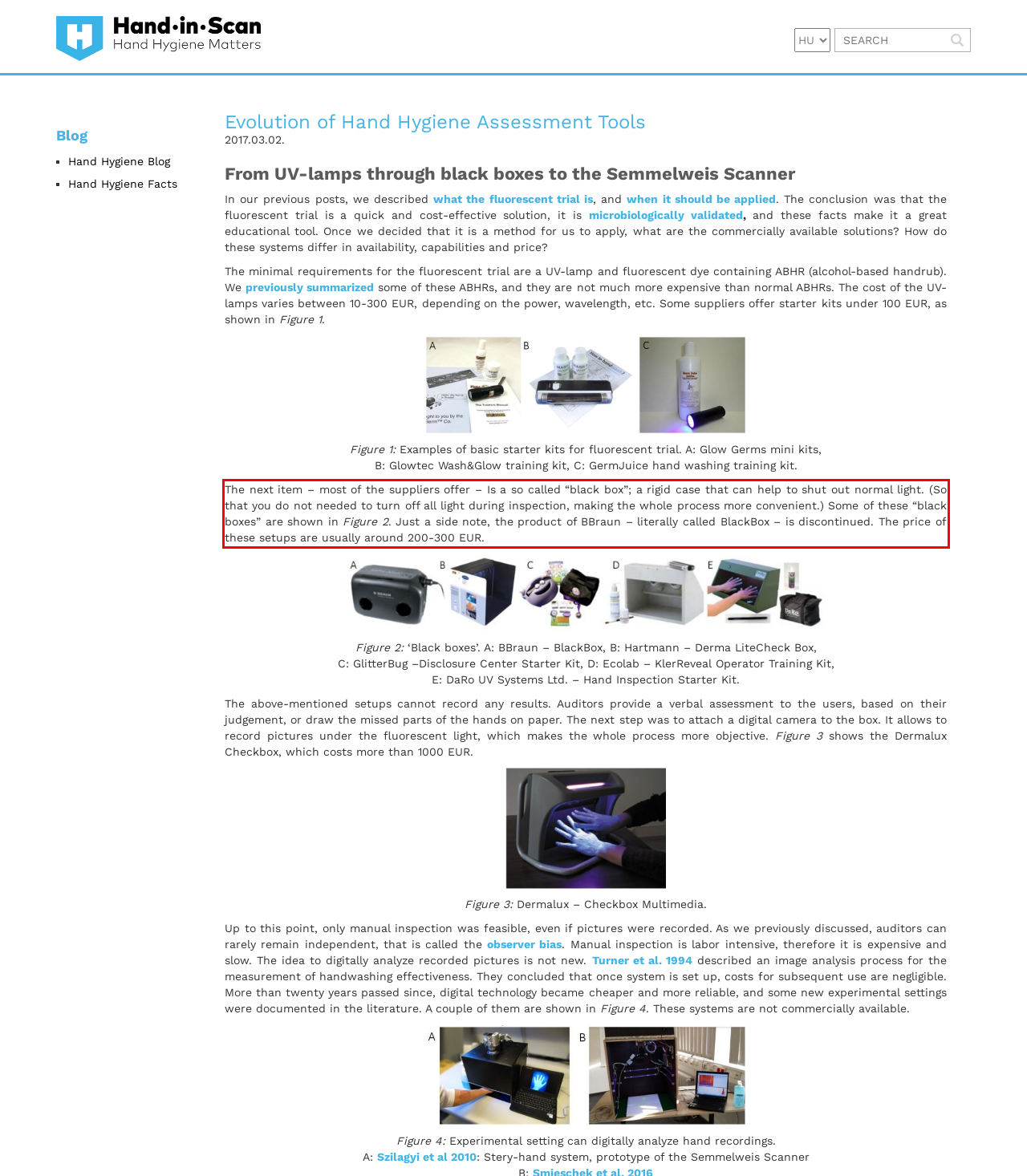Look at the provided screenshot of the webpage and perform OCR on the text within the red bounding box.

The next item – most of the suppliers offer – Is a so called “black box”; a rigid case that can help to shut out normal light. (So that you do not needed to turn off all light during inspection, making the whole process more convenient.) Some of these “black boxes” are shown in Figure 2. Just a side note, the product of BBraun – literally called BlackBox – is discontinued. The price of these setups are usually around 200-300 EUR.